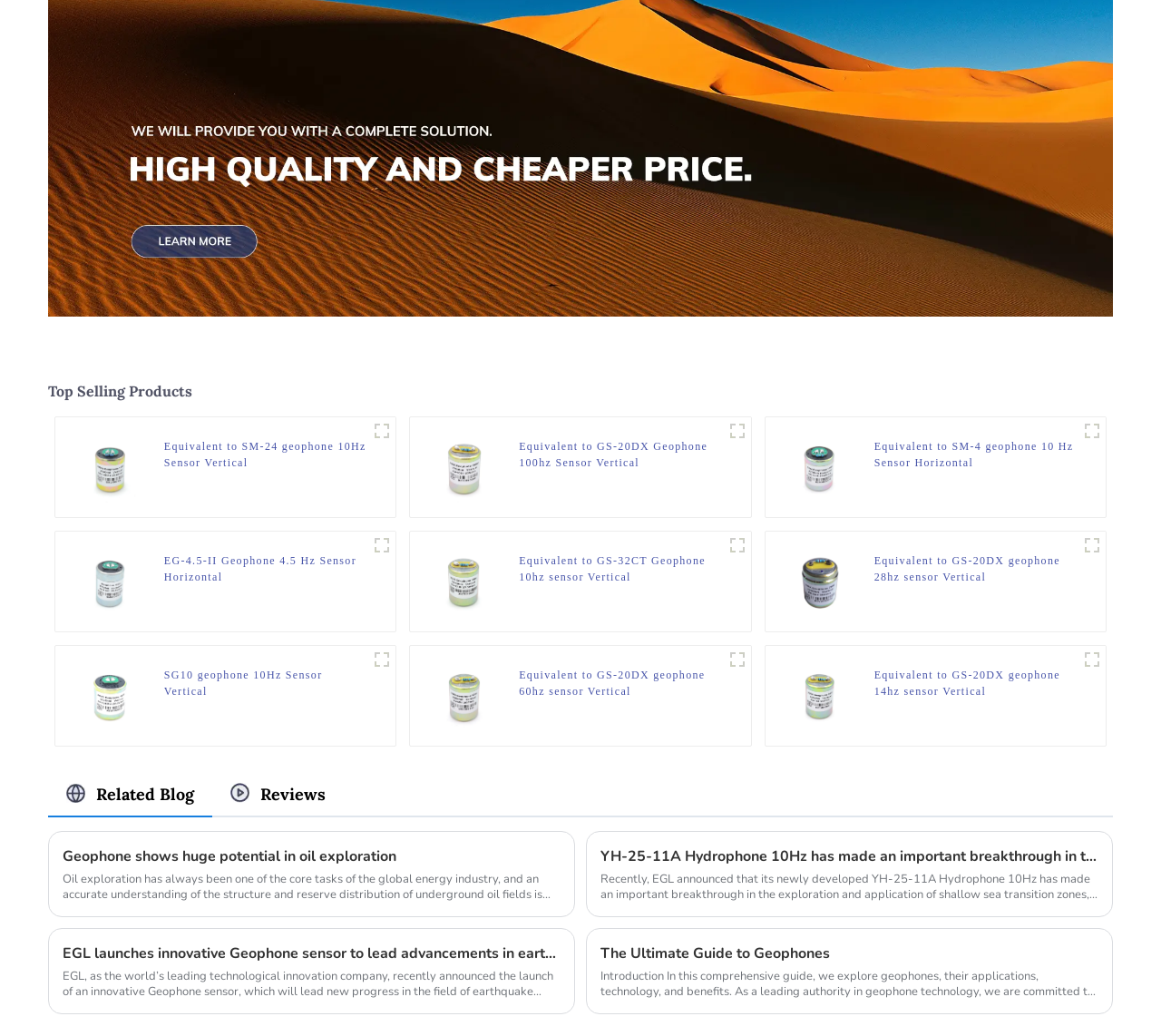Please respond to the question using a single word or phrase:
What is the main topic of the webpage?

Geophones